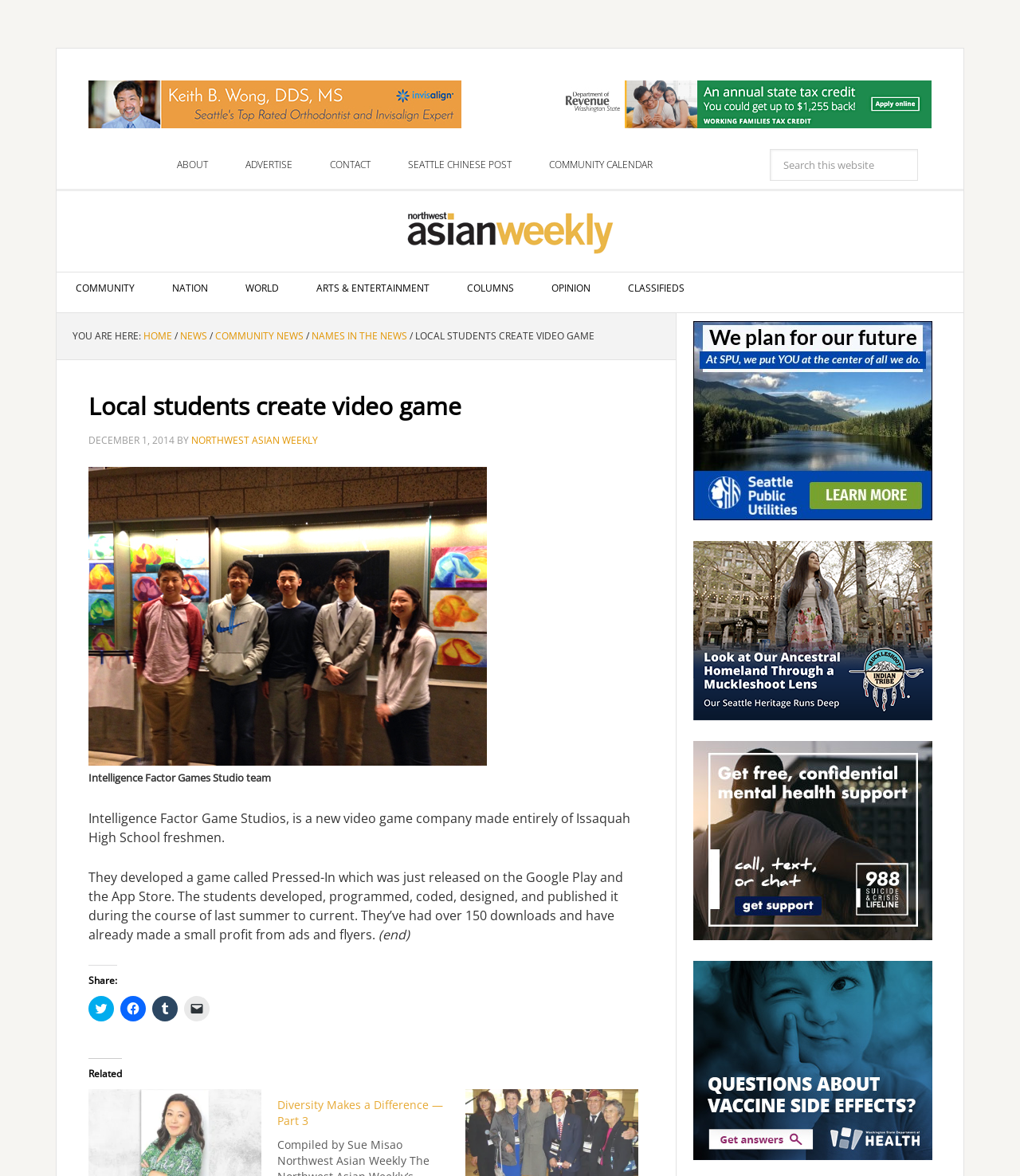Specify the bounding box coordinates of the region I need to click to perform the following instruction: "Share on Twitter". The coordinates must be four float numbers in the range of 0 to 1, i.e., [left, top, right, bottom].

[0.087, 0.847, 0.112, 0.868]